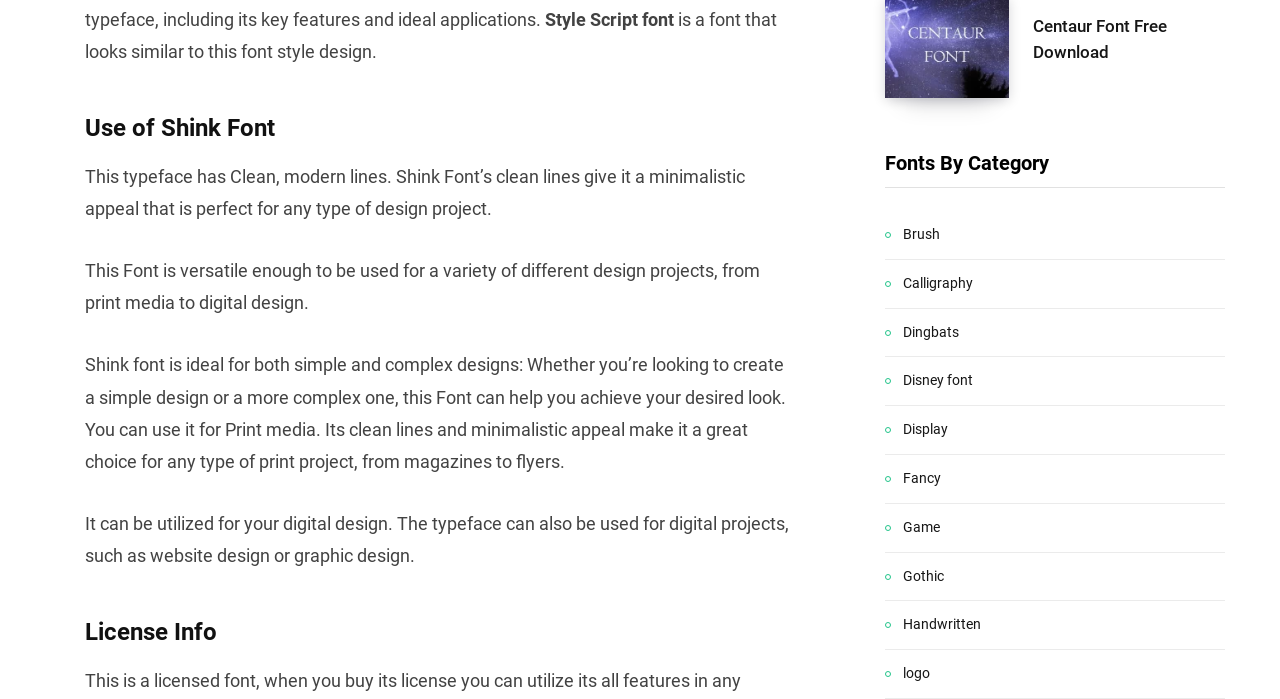How many categories of fonts are listed?
From the details in the image, answer the question comprehensively.

There are 14 categories of fonts listed, including Brush, Calligraphy, Dingbats, Disney font, Display, Fancy, Game, Gothic, Handwritten, and logo, which are represented as links with bounding boxes starting from [0.691, 0.319, 0.734, 0.353] to [0.691, 0.947, 0.727, 0.981].